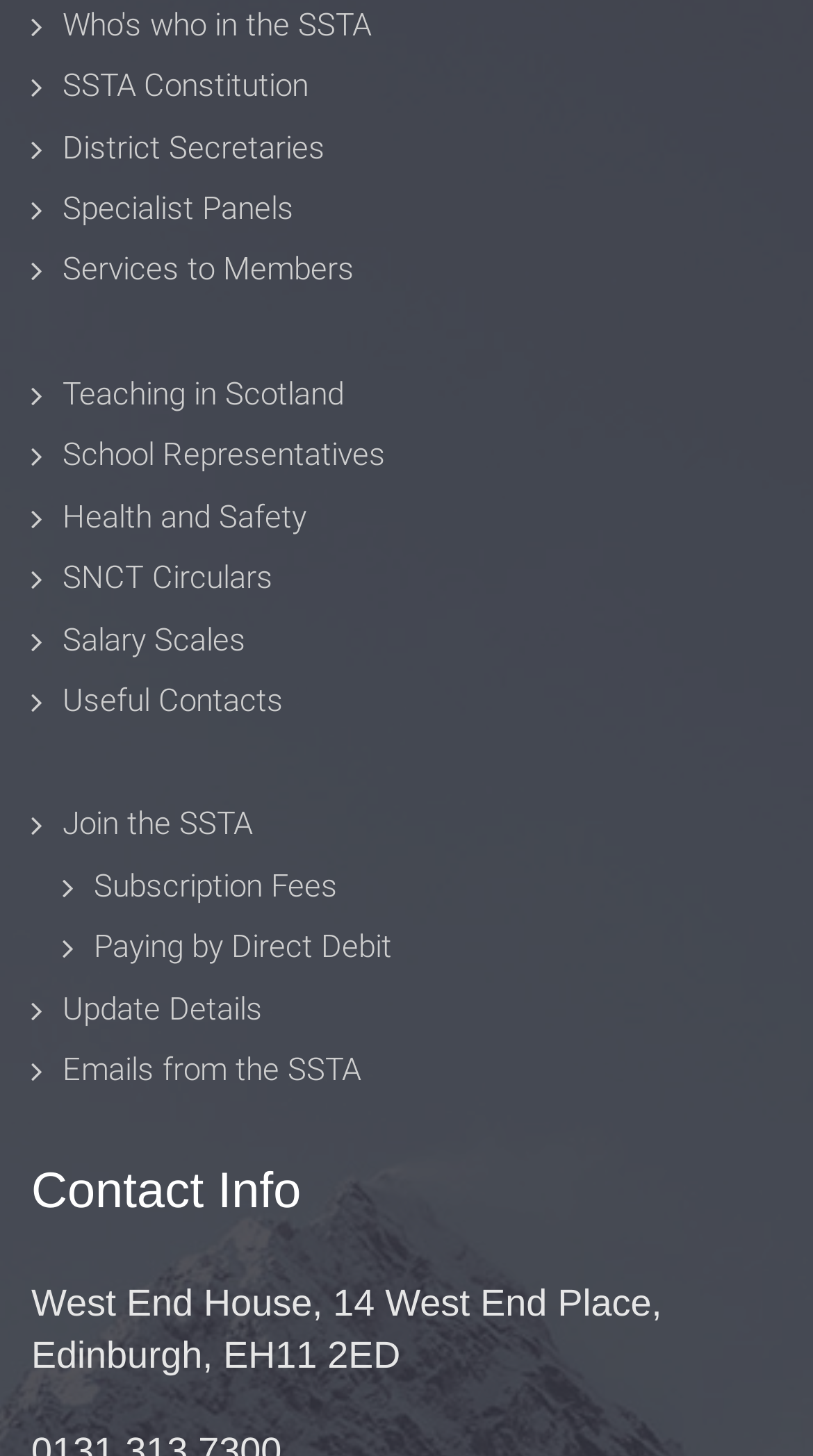What type of information can be found in 'Teaching in Scotland'?
Please answer the question with a detailed and comprehensive explanation.

The 'Teaching in Scotland' link is likely to provide information about teaching in Scotland, possibly including resources, guidelines, or news related to the education sector in Scotland.